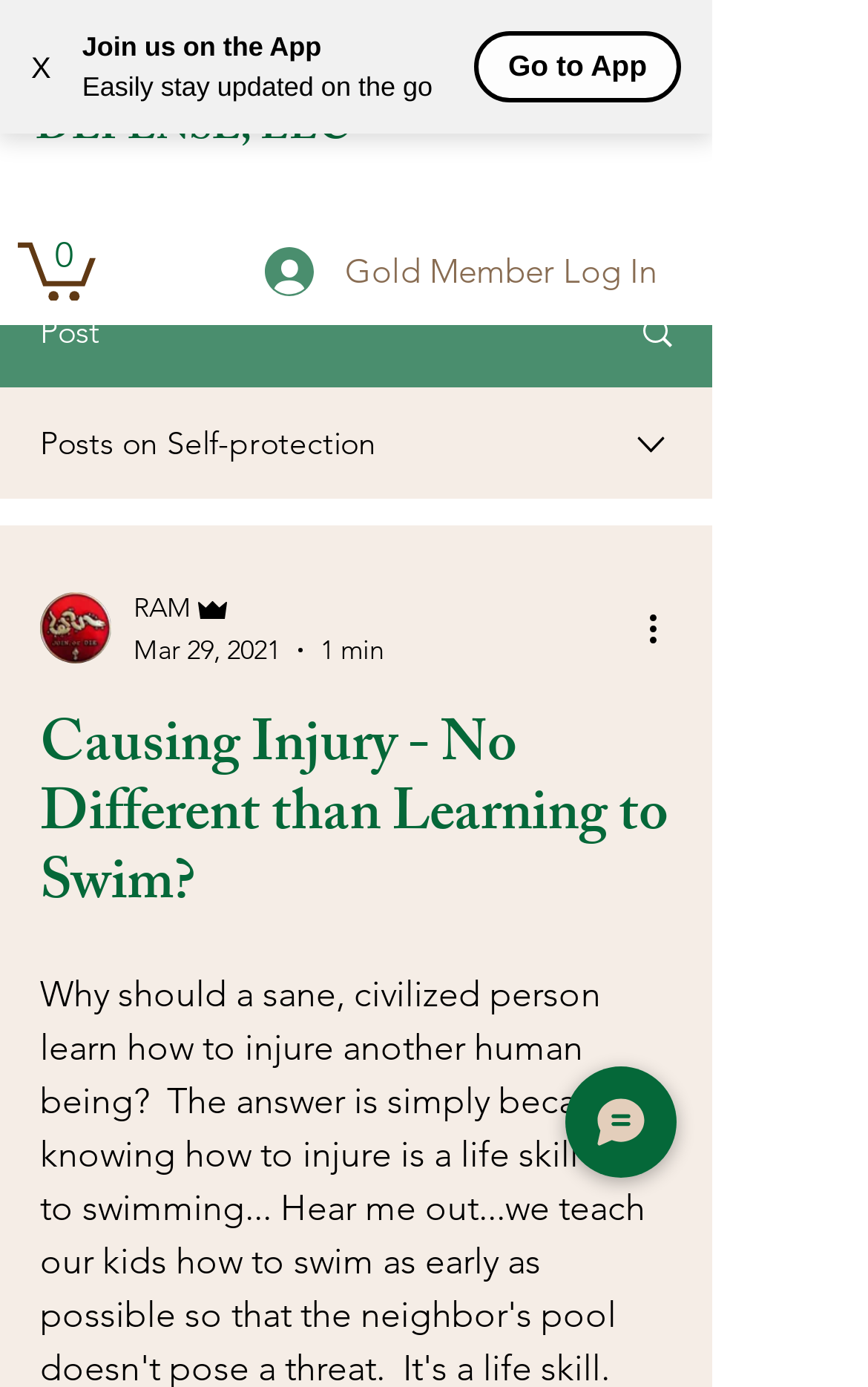Identify the bounding box for the UI element described as: "Gold Member Log In". Ensure the coordinates are four float numbers between 0 and 1, formatted as [left, top, right, bottom].

[0.269, 0.165, 0.792, 0.227]